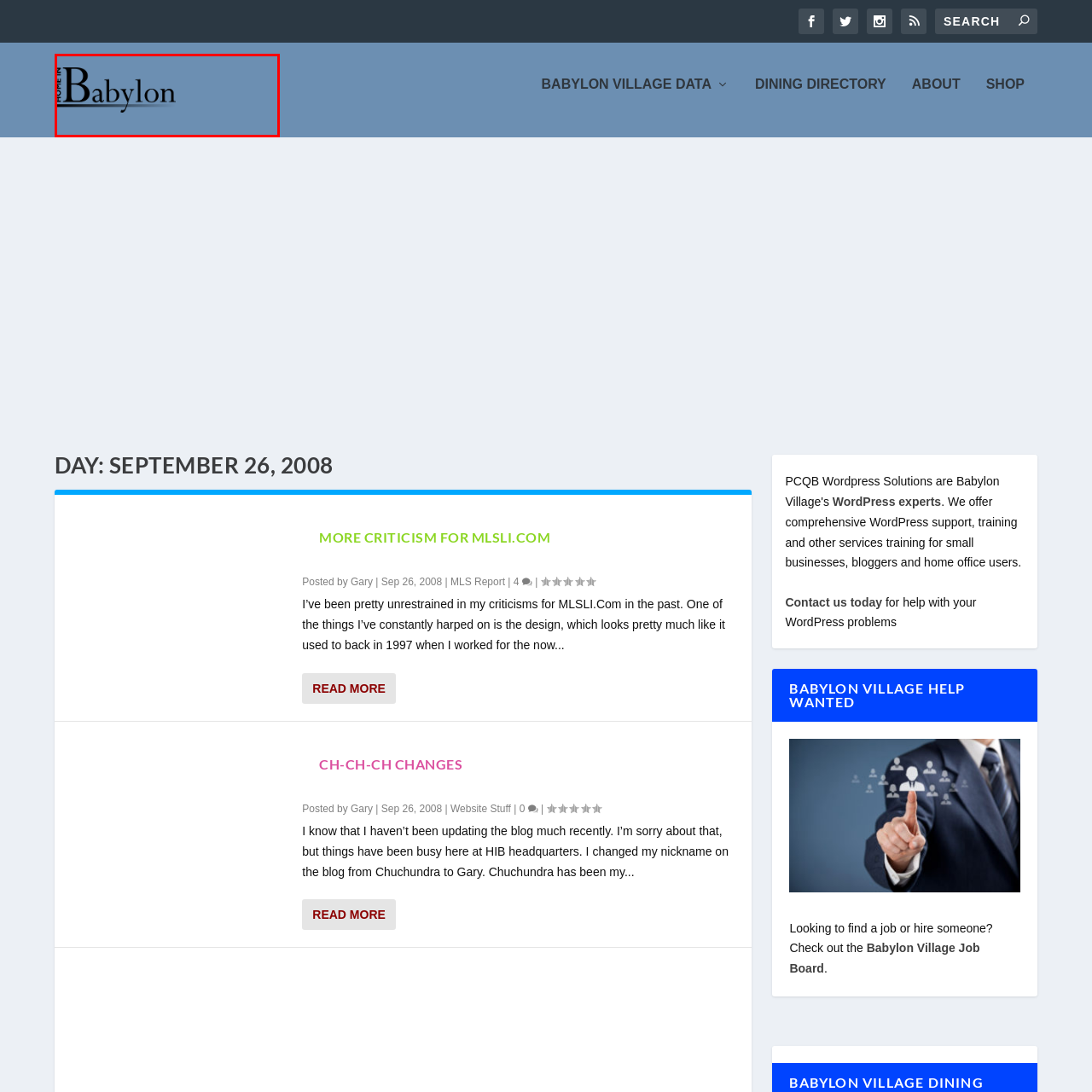Please analyze the elements within the red highlighted area in the image and provide a comprehensive answer to the following question: What is the font style of the phrase 'HOME IN'?

The caption compares the font style of 'HOME IN' to that of 'Babylon', stating that 'HOME IN' is presented in a smaller, simpler typeface, implying a contrast in font styles between the two phrases.